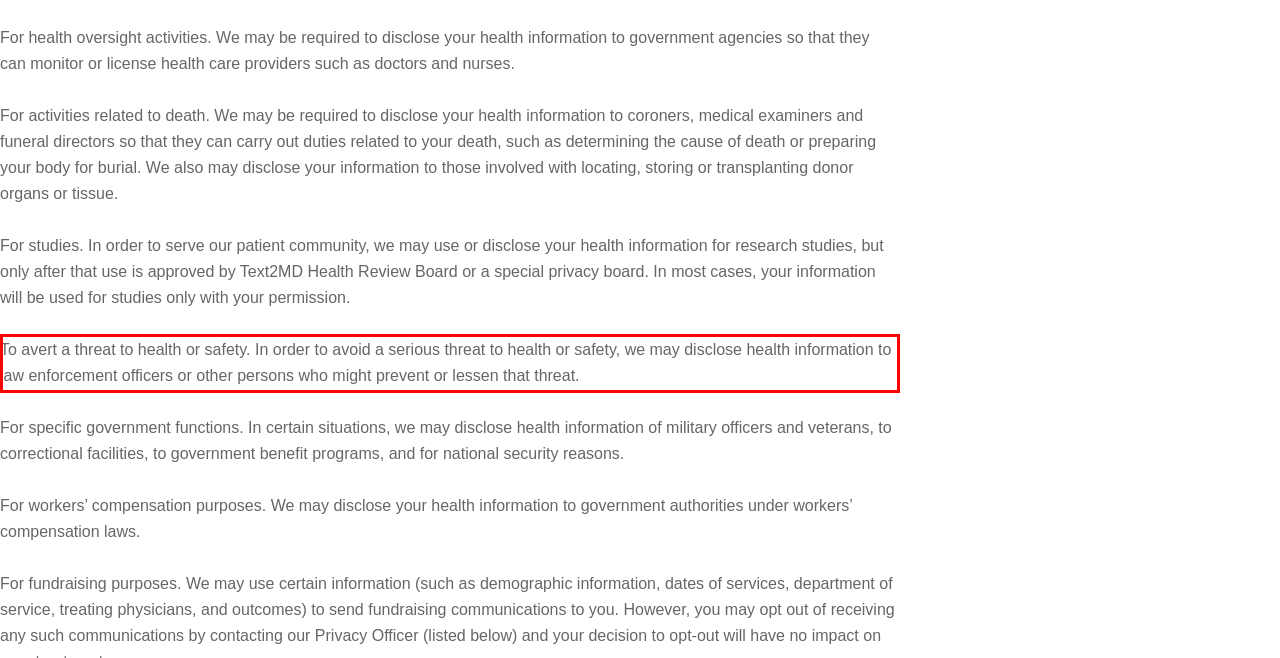Inspect the webpage screenshot that has a red bounding box and use OCR technology to read and display the text inside the red bounding box.

To avert a threat to health or safety. In order to avoid a serious threat to health or safety, we may disclose health information to law enforcement officers or other persons who might prevent or lessen that threat.